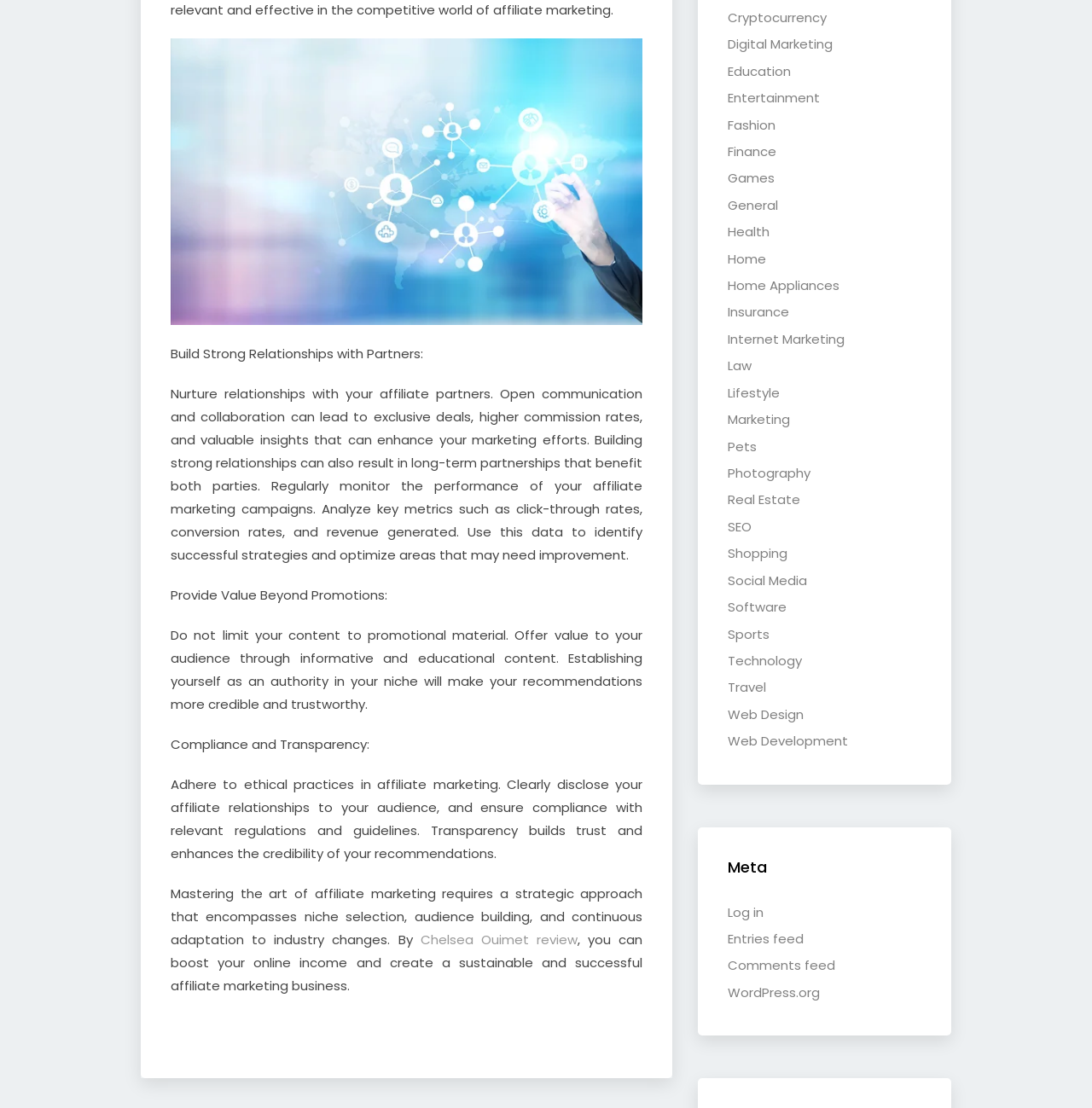What type of content should be offered to the audience?
Answer the question with a single word or phrase derived from the image.

Informative and educational content